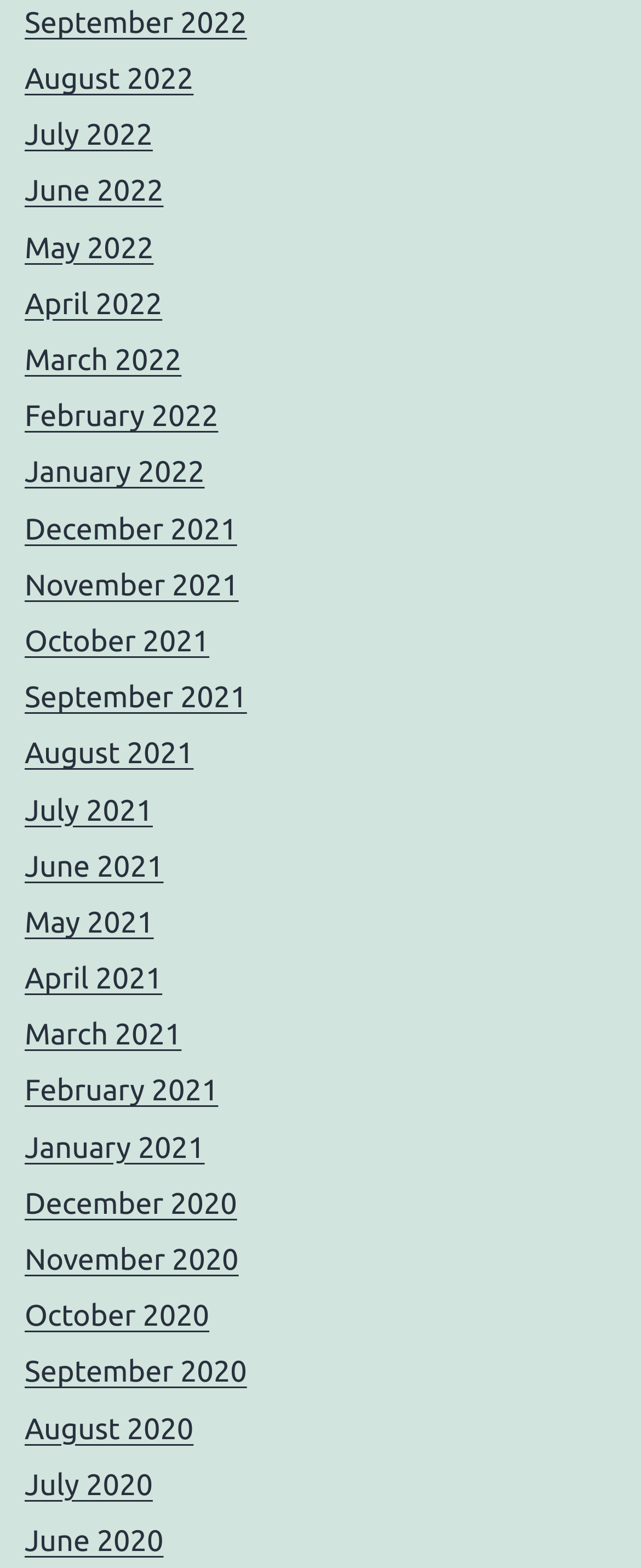Are there any months listed from 2019 or earlier?
Look at the screenshot and provide an in-depth answer.

I looked at the list of links on the webpage and did not find any months listed from 2019 or earlier, suggesting that the webpage only lists months from 2020 onwards.